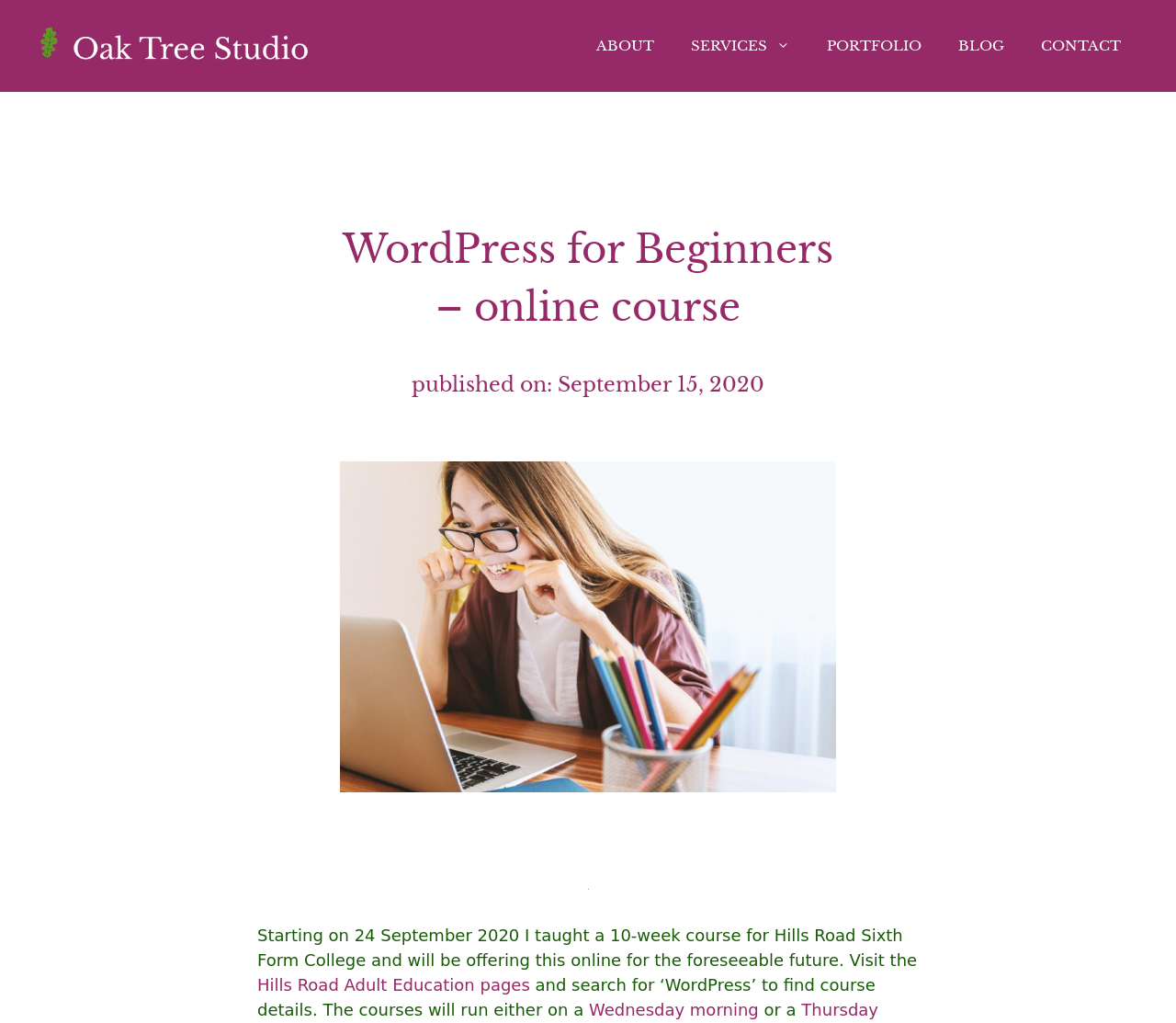Could you indicate the bounding box coordinates of the region to click in order to complete this instruction: "visit the Oak Tree Studio website".

[0.031, 0.034, 0.266, 0.053]